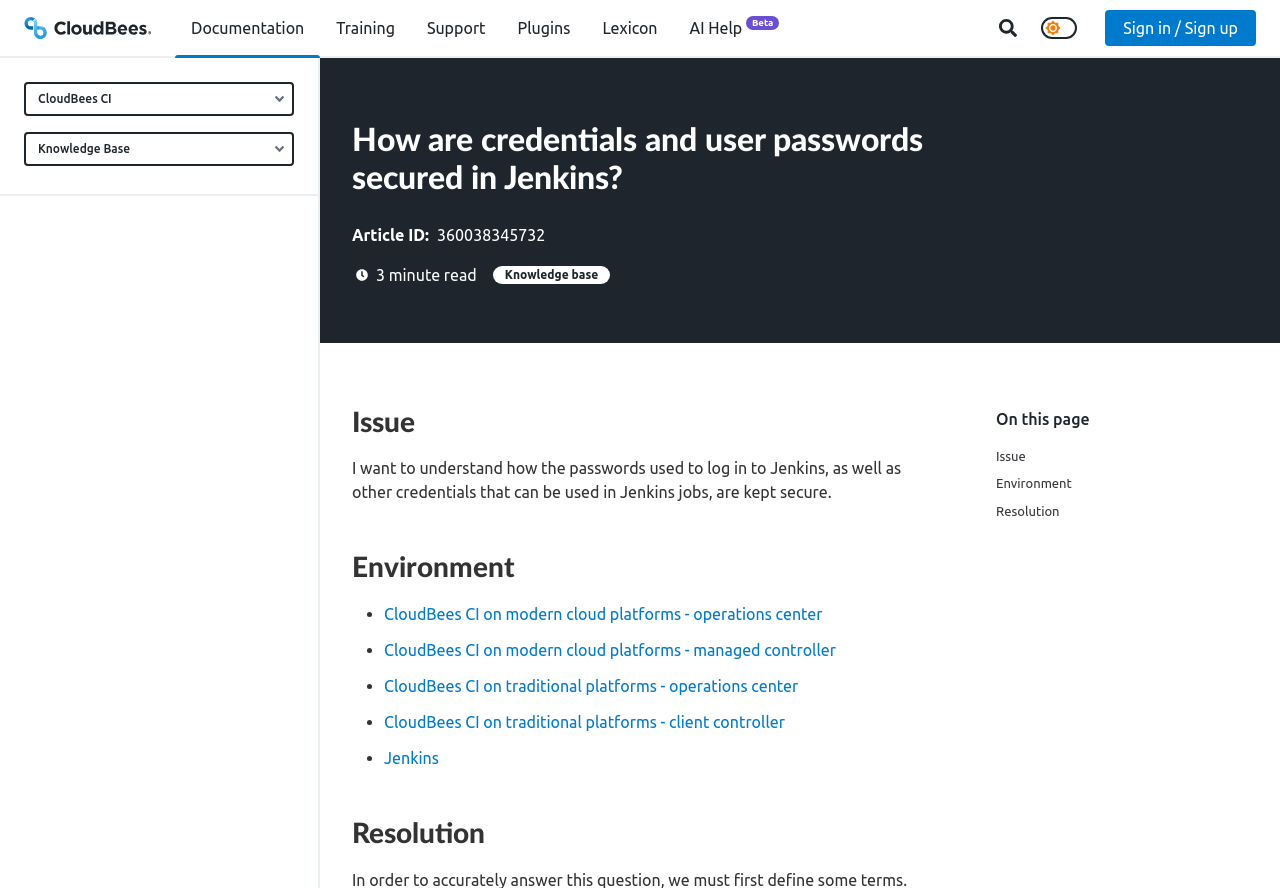Can you locate the main headline on this webpage and provide its text content?

How are credentials and user passwords secured in Jenkins?